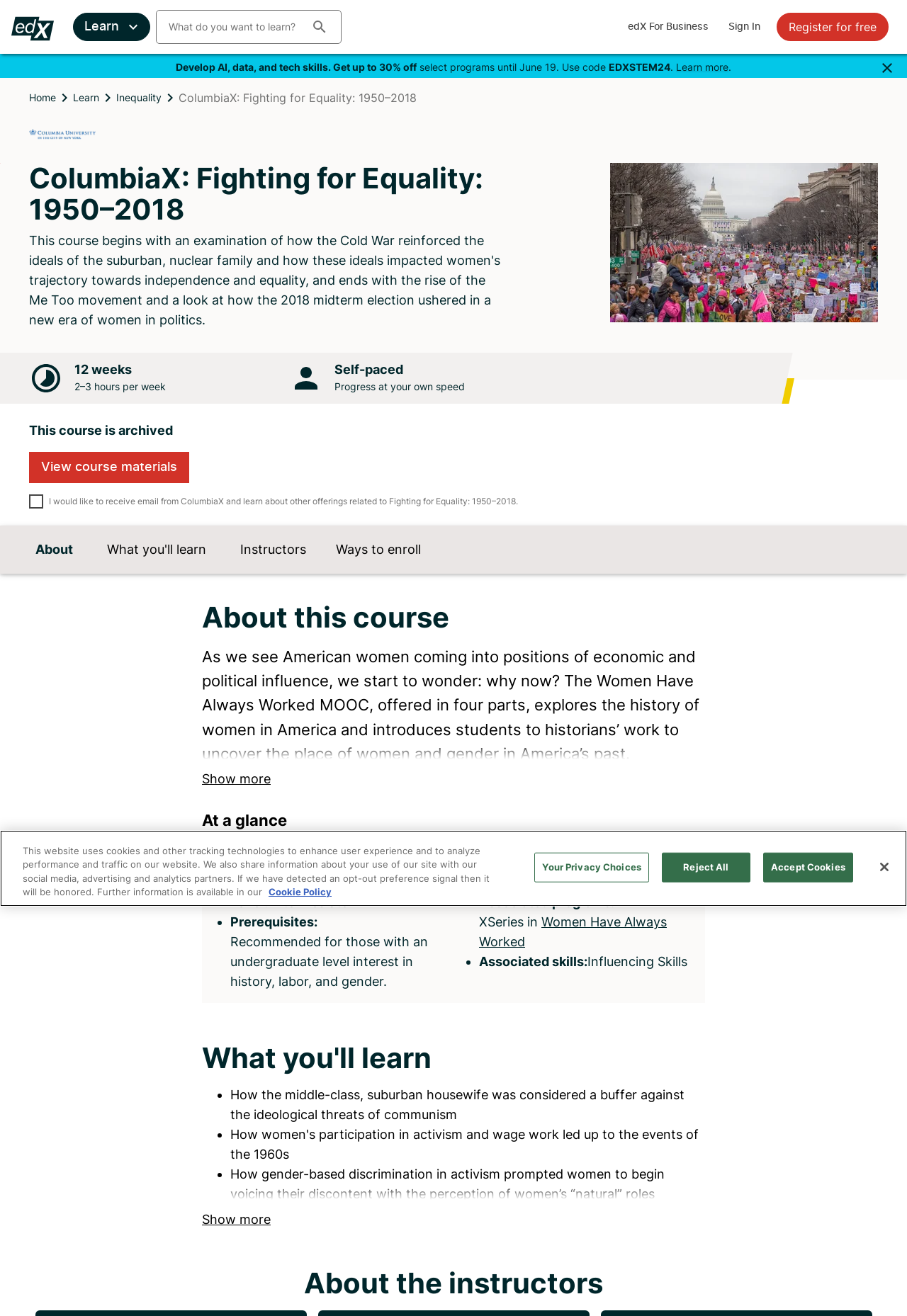Answer the following in one word or a short phrase: 
What is the duration of the course?

12 weeks